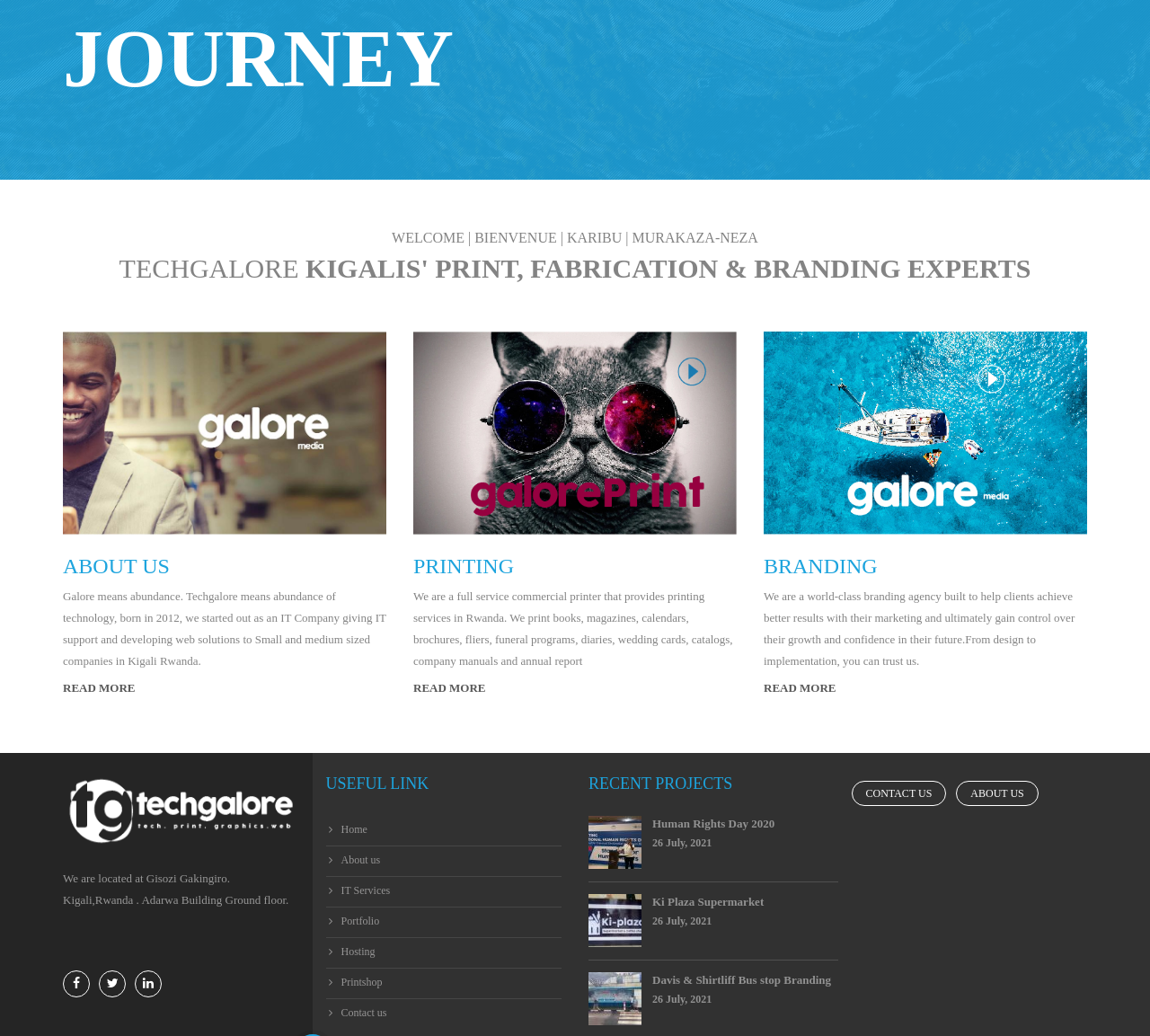Using the webpage screenshot, locate the HTML element that fits the following description and provide its bounding box: "Hosting".

[0.283, 0.904, 0.488, 0.934]